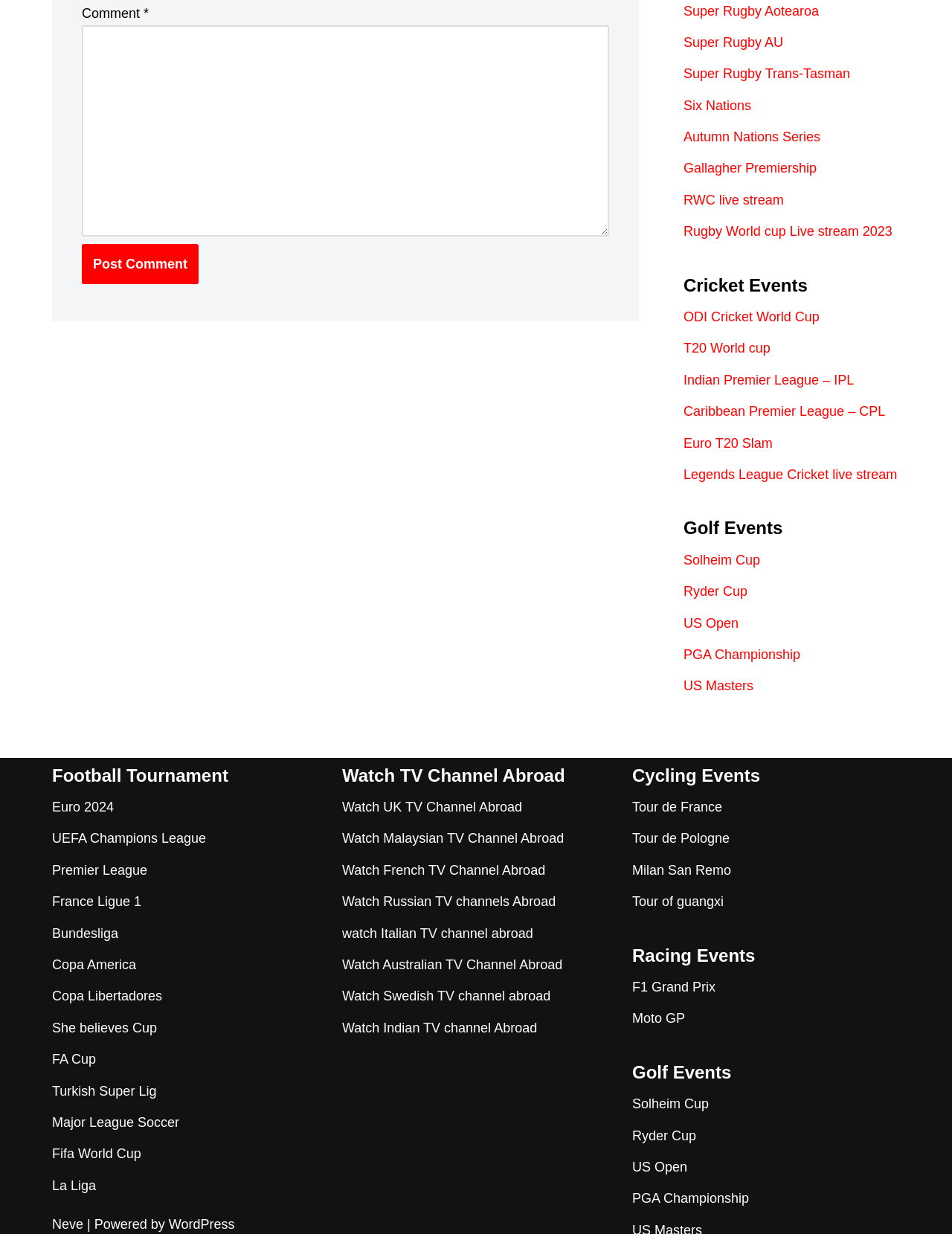Show the bounding box coordinates for the HTML element described as: "Bundesliga".

[0.055, 0.75, 0.124, 0.762]